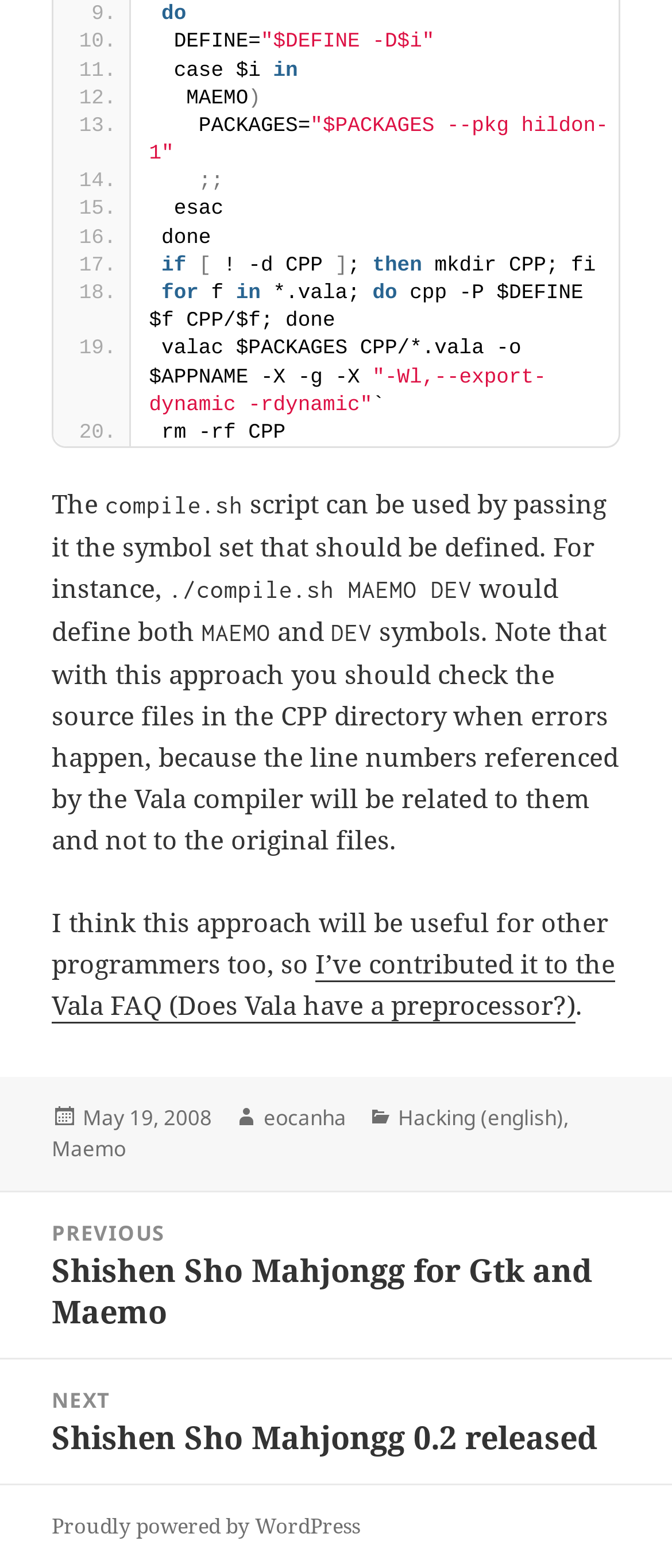Indicate the bounding box coordinates of the element that must be clicked to execute the instruction: "Open navigation menu". The coordinates should be given as four float numbers between 0 and 1, i.e., [left, top, right, bottom].

None